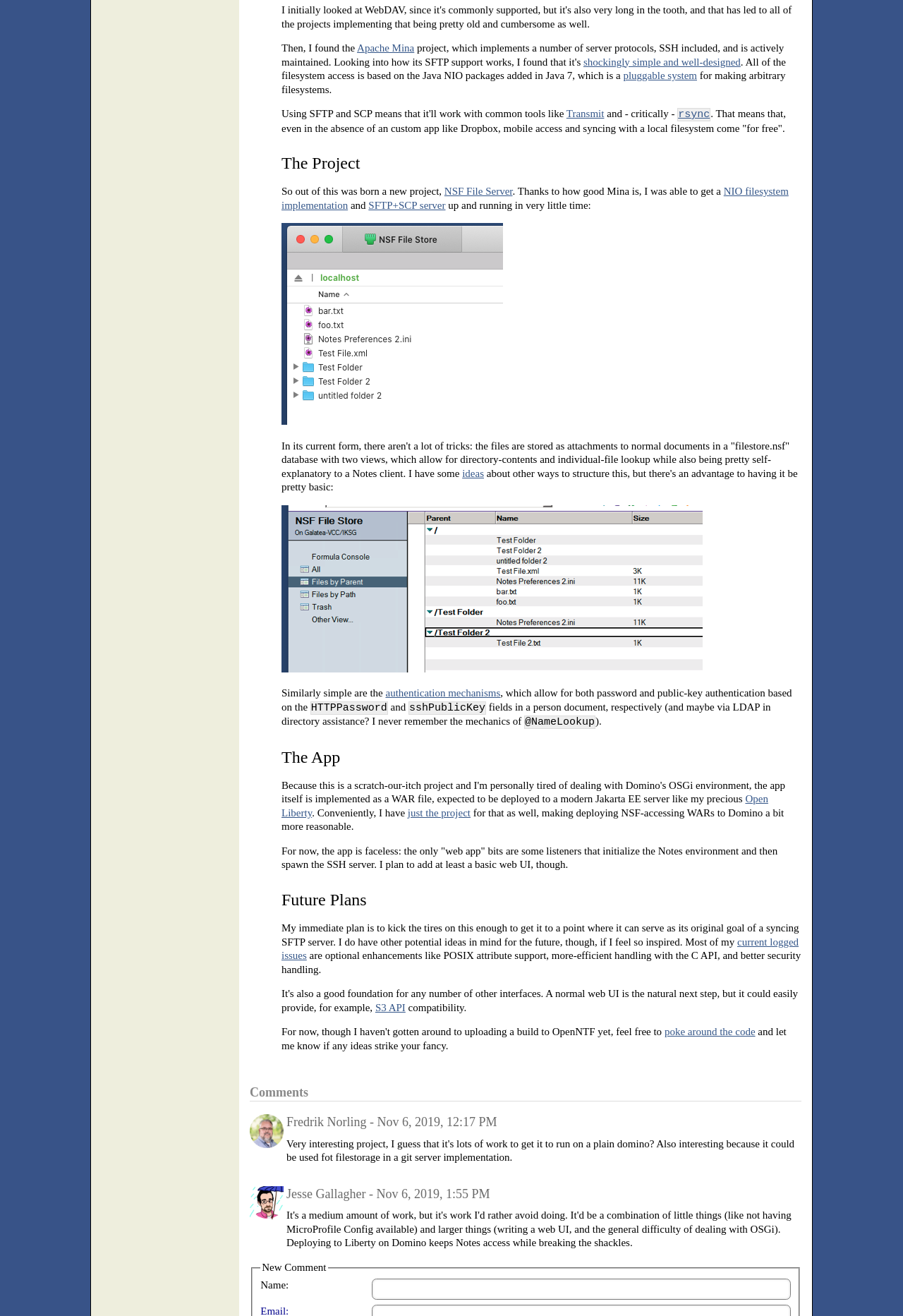Determine the bounding box for the UI element described here: "rsync".

[0.75, 0.082, 0.787, 0.091]